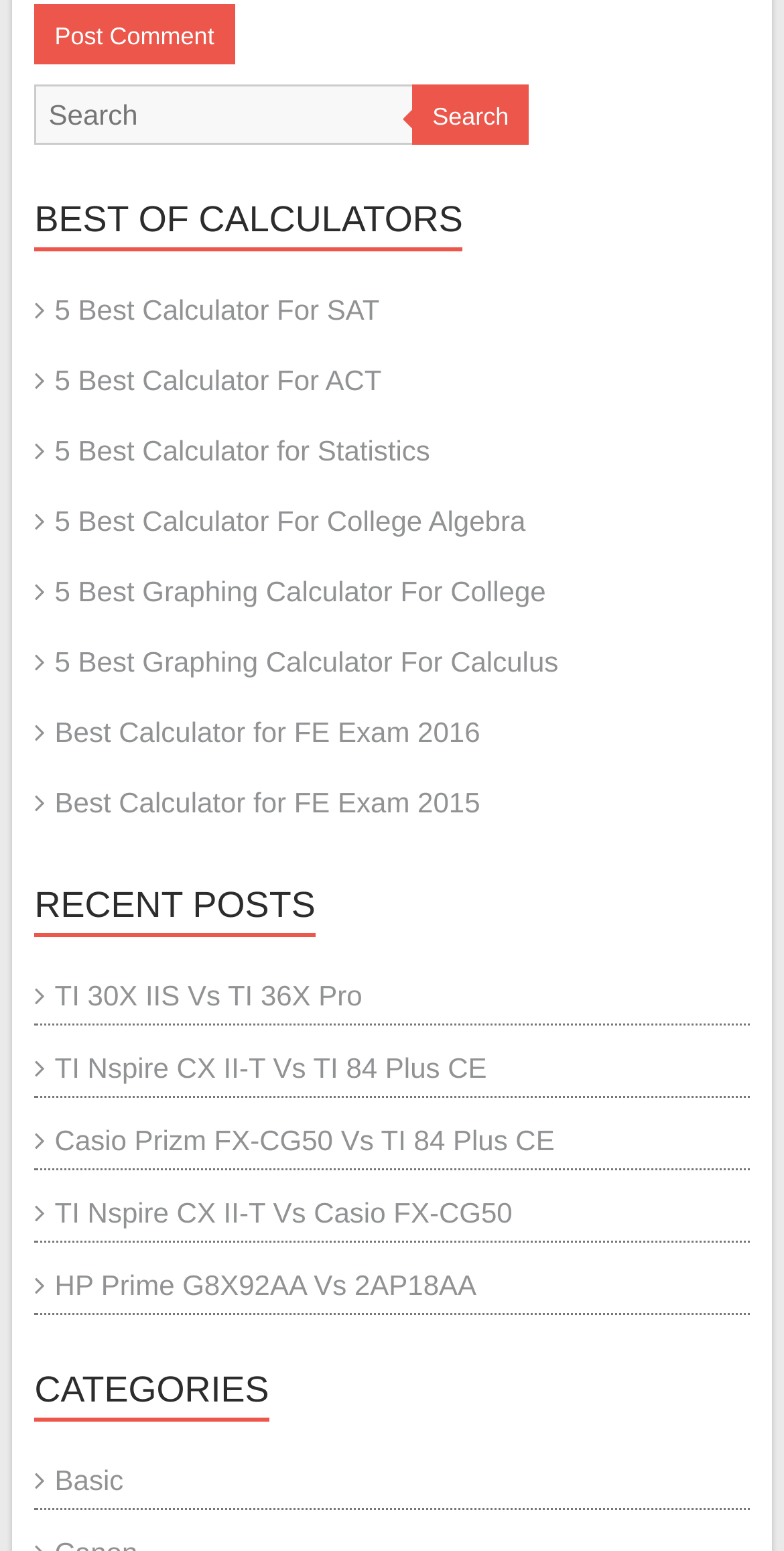Pinpoint the bounding box coordinates of the clickable element to carry out the following instruction: "Post a comment."

[0.044, 0.003, 0.299, 0.042]